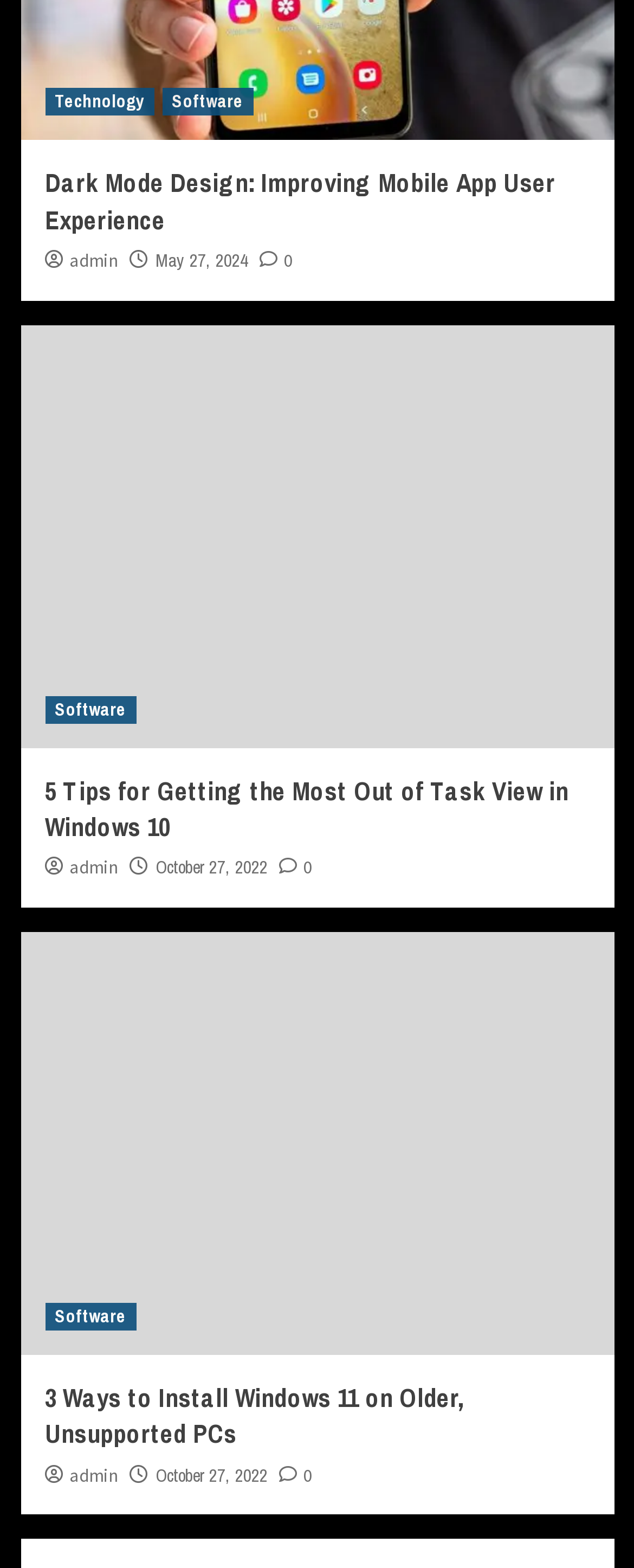How many articles are on this webpage?
Analyze the image and provide a thorough answer to the question.

I counted the number of figure elements with a heading and a link, which represent individual articles. There are three such elements, indicating three articles on this webpage.